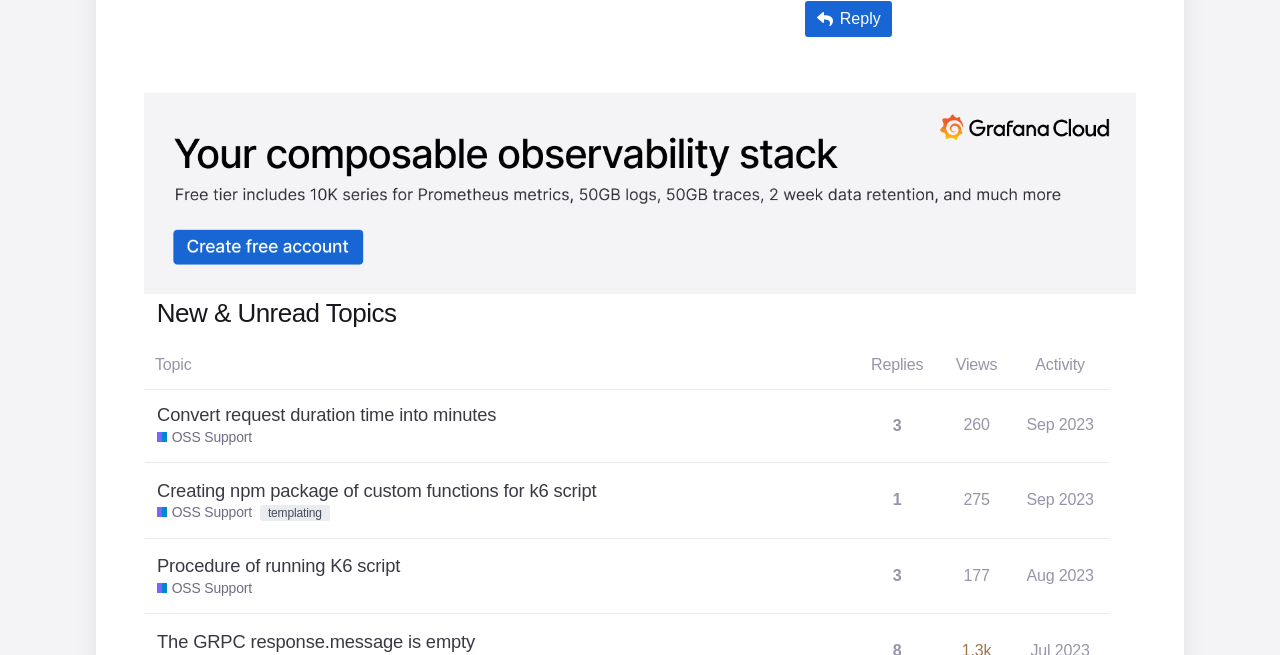Please determine the bounding box coordinates of the section I need to click to accomplish this instruction: "Sort by replies".

[0.67, 0.521, 0.732, 0.595]